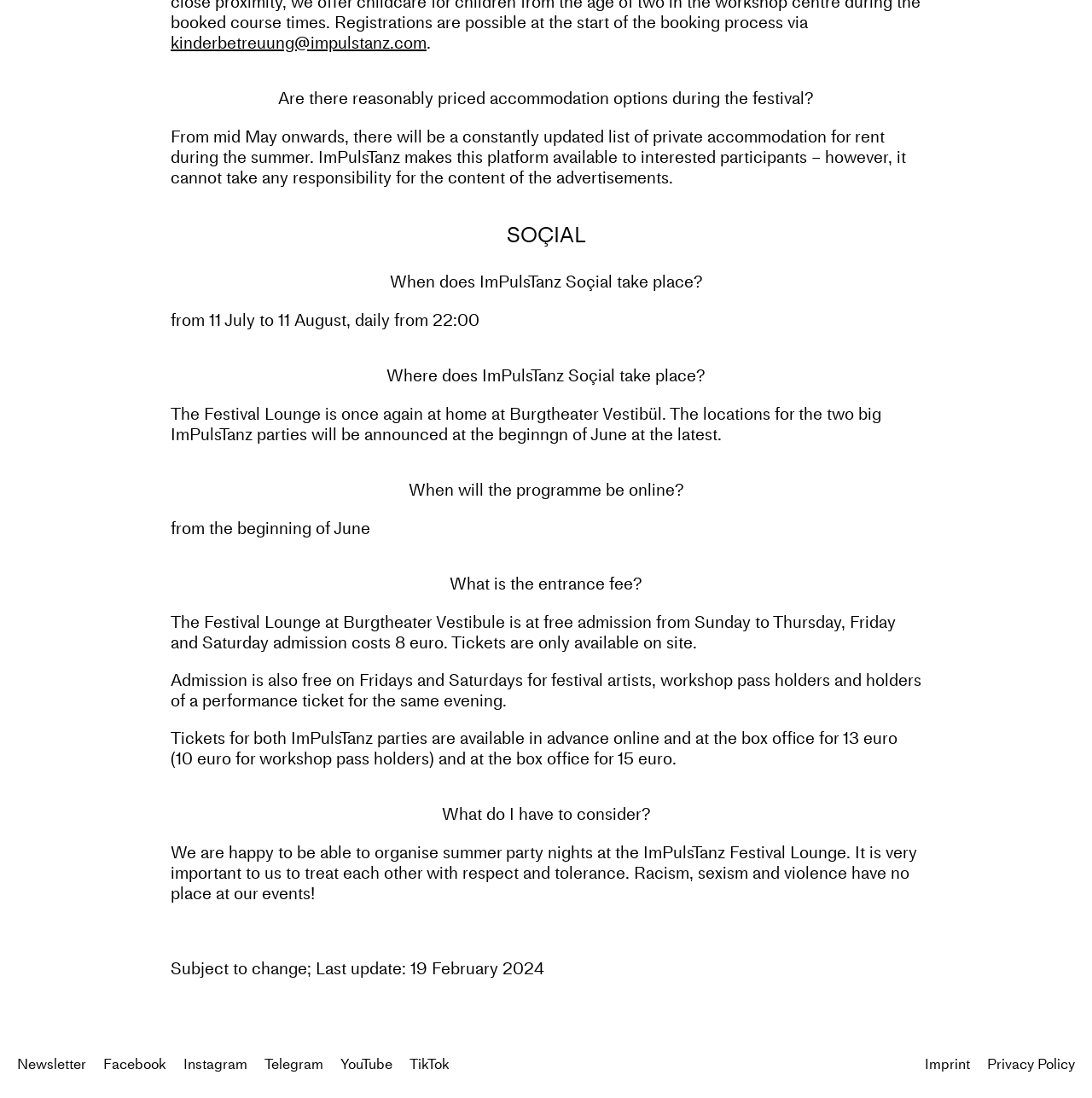Please provide a comprehensive response to the question based on the details in the image: When will the programme be online?

I found the answer by looking at the heading 'When will the programme be online?' and its corresponding StaticText element, which mentions 'from the beginning of June'.